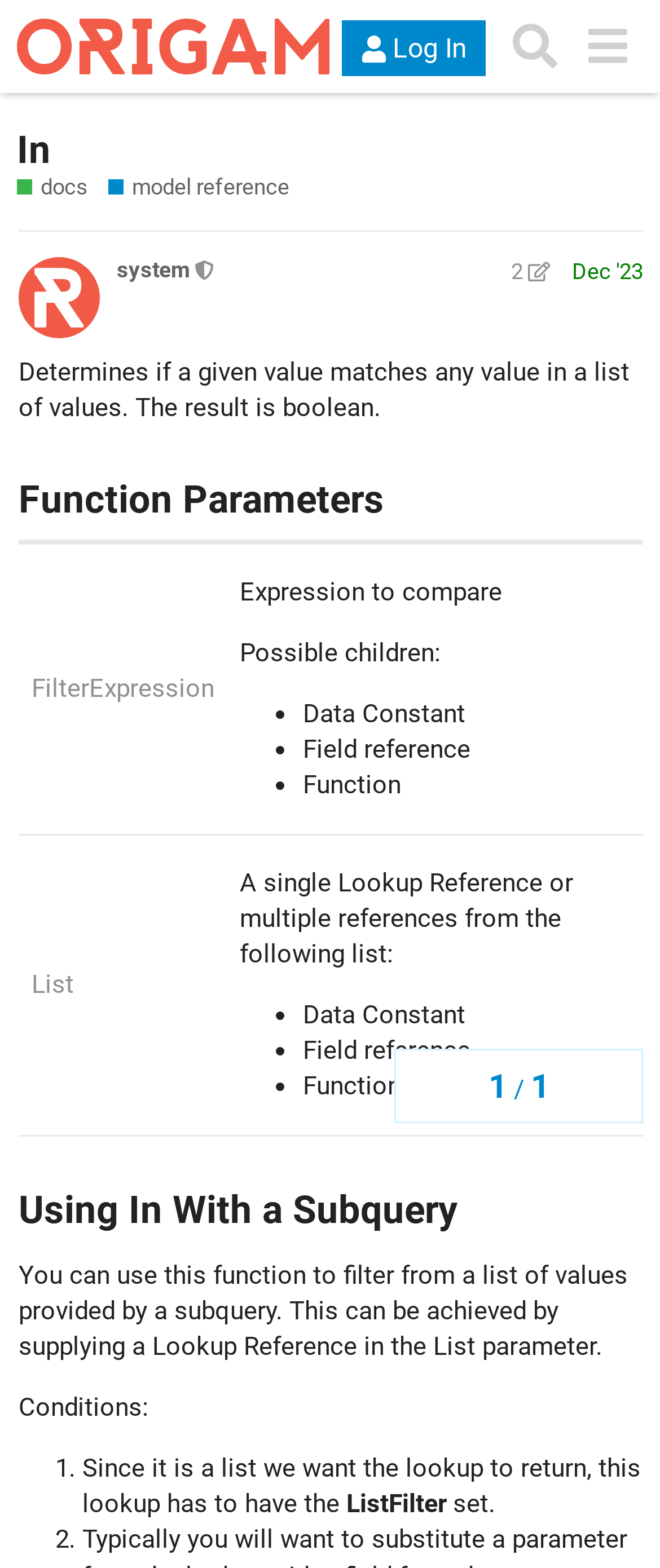What is the use of the 'post edit history' button?
Using the image, elaborate on the answer with as much detail as possible.

The 'post edit history' button is likely used to view the edit history of a post, as it is located near the post information and moderator details.